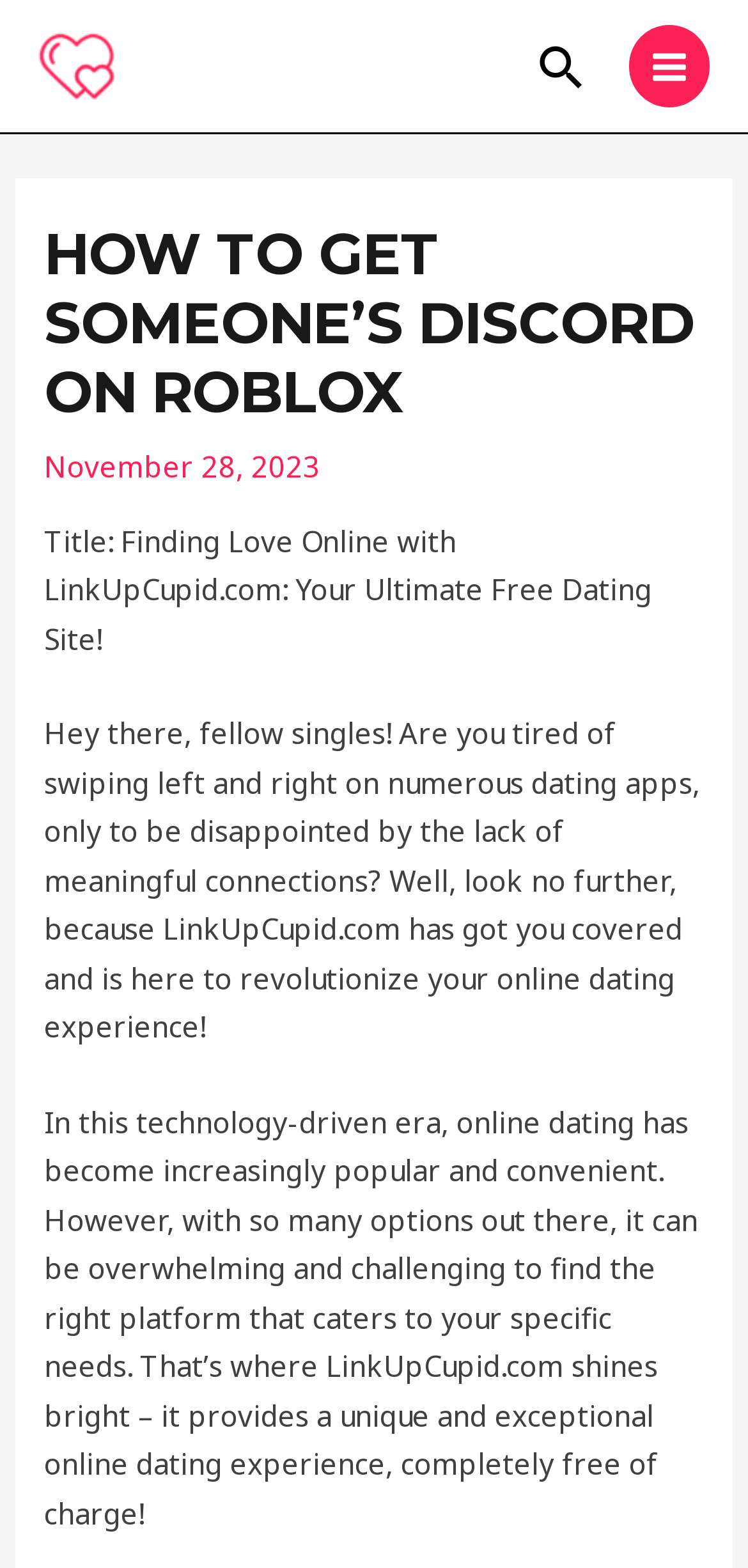Determine the bounding box coordinates of the UI element described below. Use the format (top-left x, top-left y, bottom-right x, bottom-right y) with floating point numbers between 0 and 1: alt="Free Dating Sites Review"

[0.051, 0.028, 0.154, 0.052]